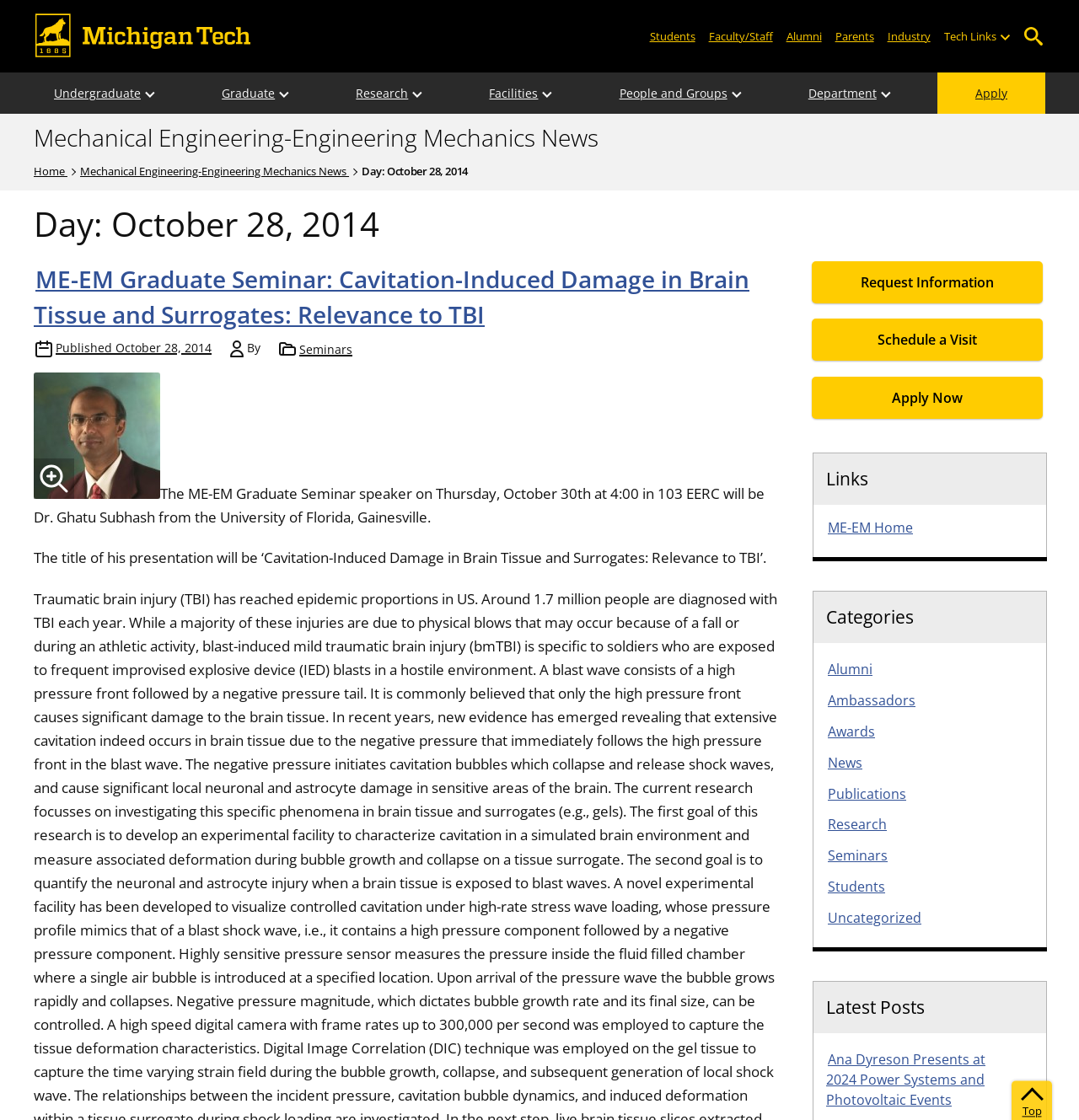How many links are there in the 'Audiences' section?
Answer the question with as much detail as possible.

The 'Audiences' section is located at the top right corner of the webpage, and it contains 5 links: 'Students', 'Faculty/Staff', 'Alumni', 'Parents', and 'Industry'.